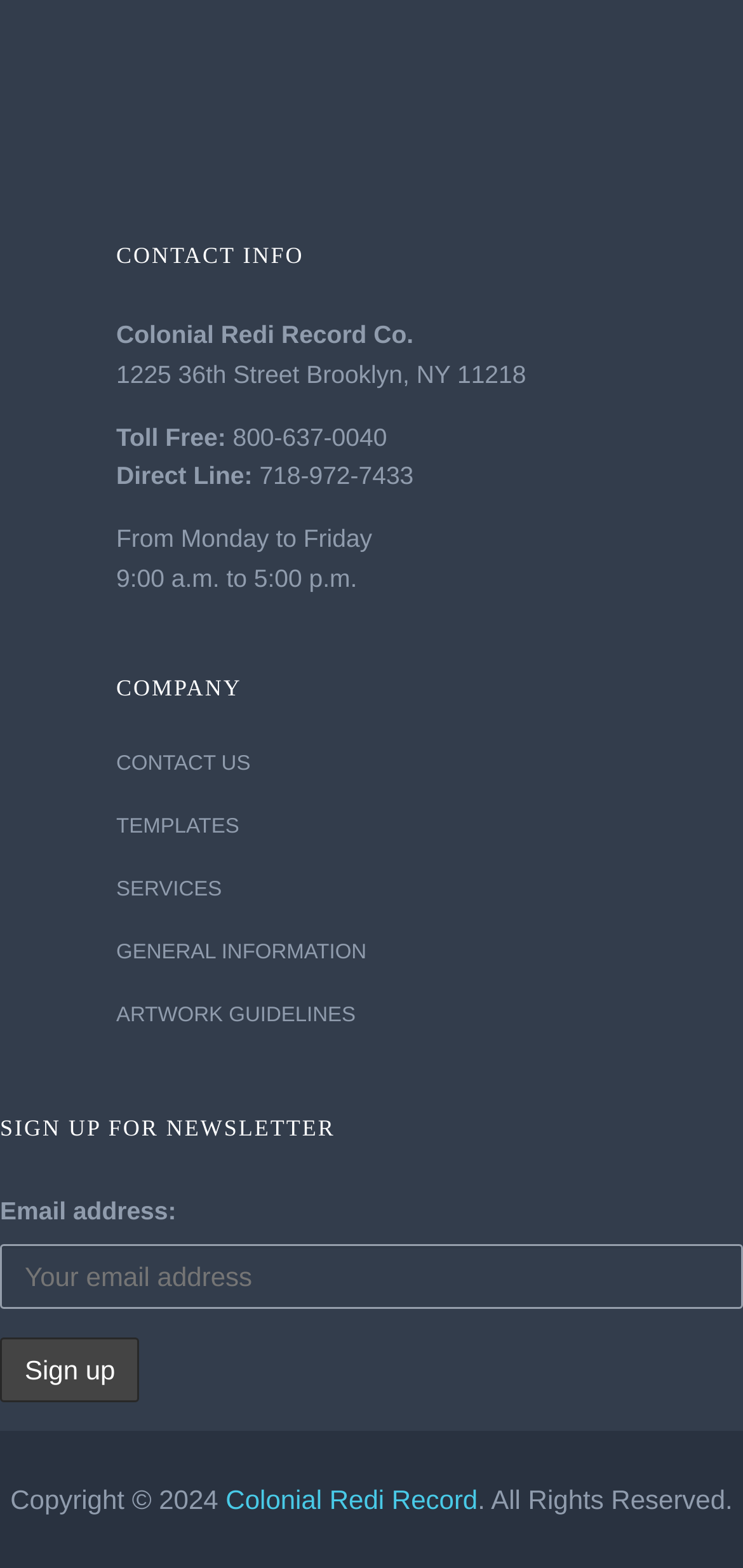From the webpage screenshot, identify the region described by Colonial Redi Record. Provide the bounding box coordinates as (top-left x, top-left y, bottom-right x, bottom-right y), with each value being a floating point number between 0 and 1.

[0.304, 0.946, 0.643, 0.966]